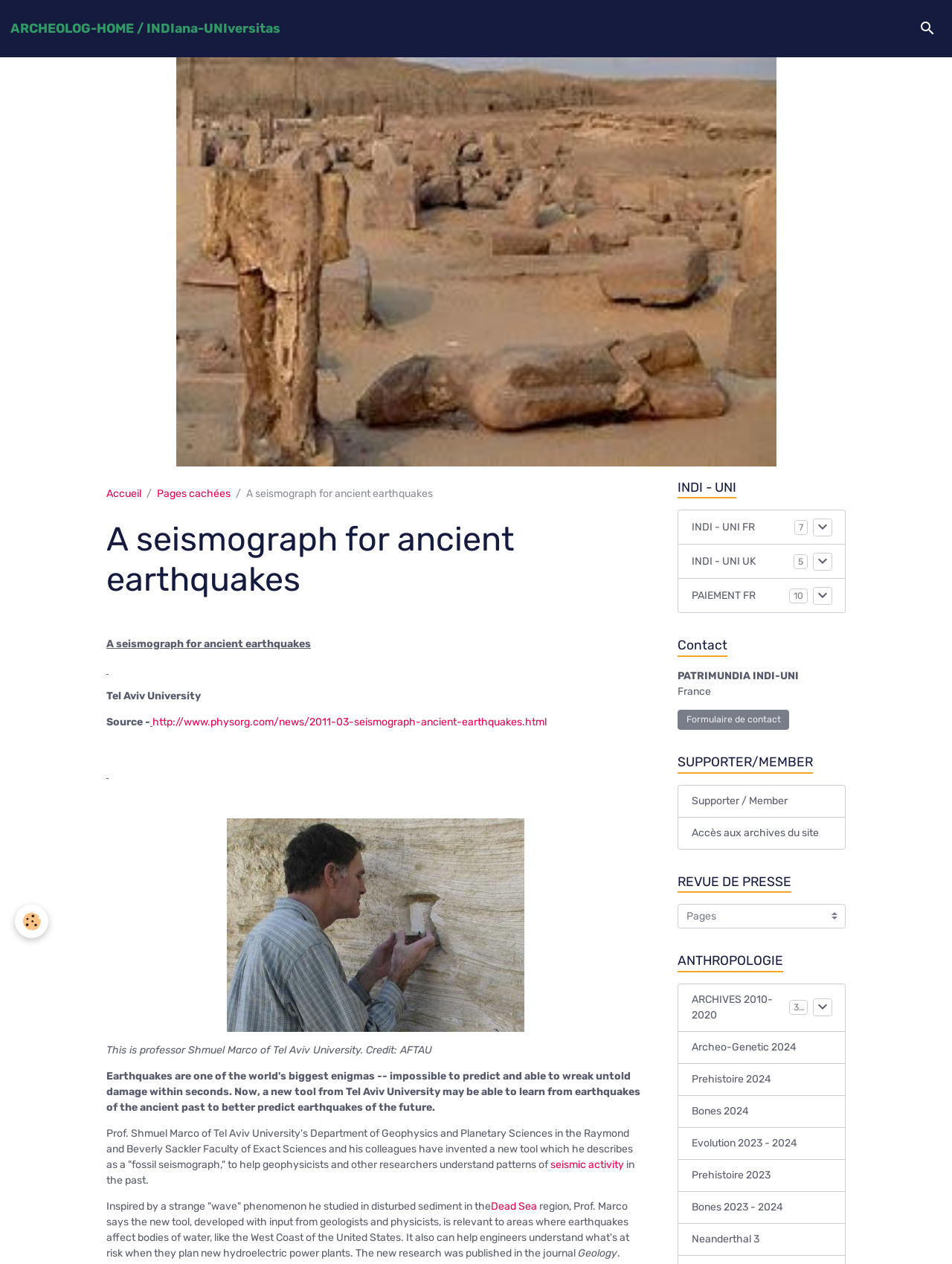Can you provide the bounding box coordinates for the element that should be clicked to implement the instruction: "Contact us"?

[0.712, 0.505, 0.764, 0.516]